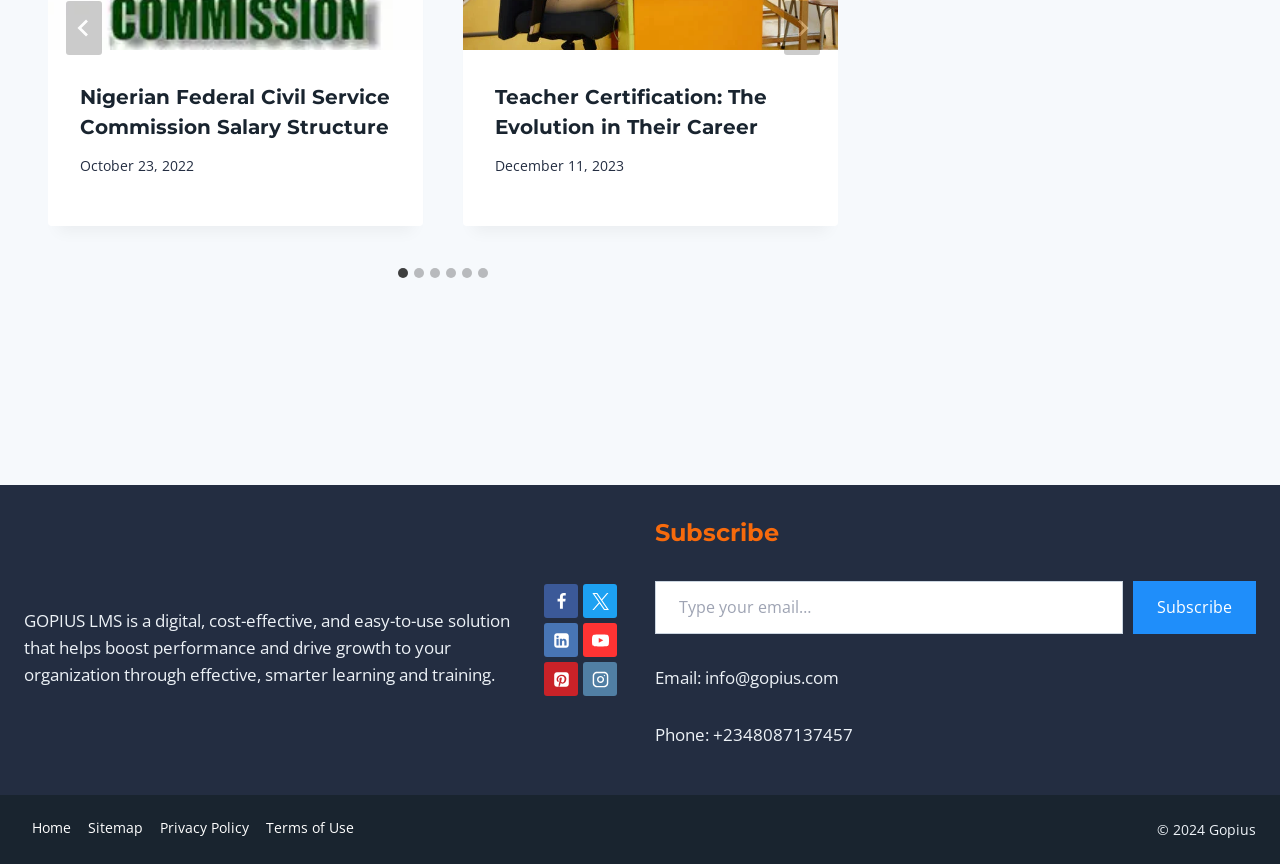How many slides are there?
From the image, respond with a single word or phrase.

6